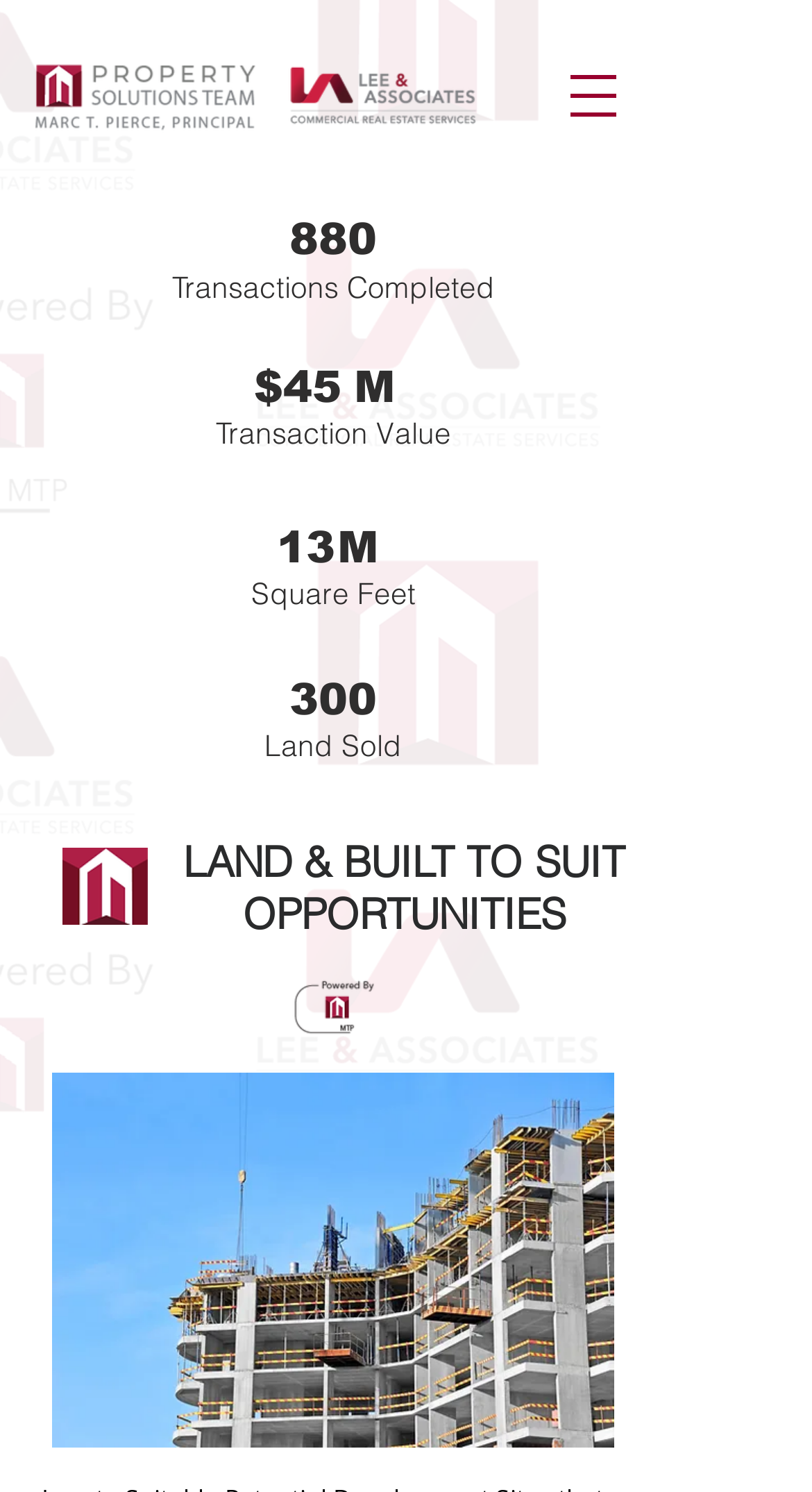Determine the bounding box coordinates of the UI element described by: "parent_node: 13 aria-label="Open navigation menu"".

[0.667, 0.029, 0.795, 0.099]